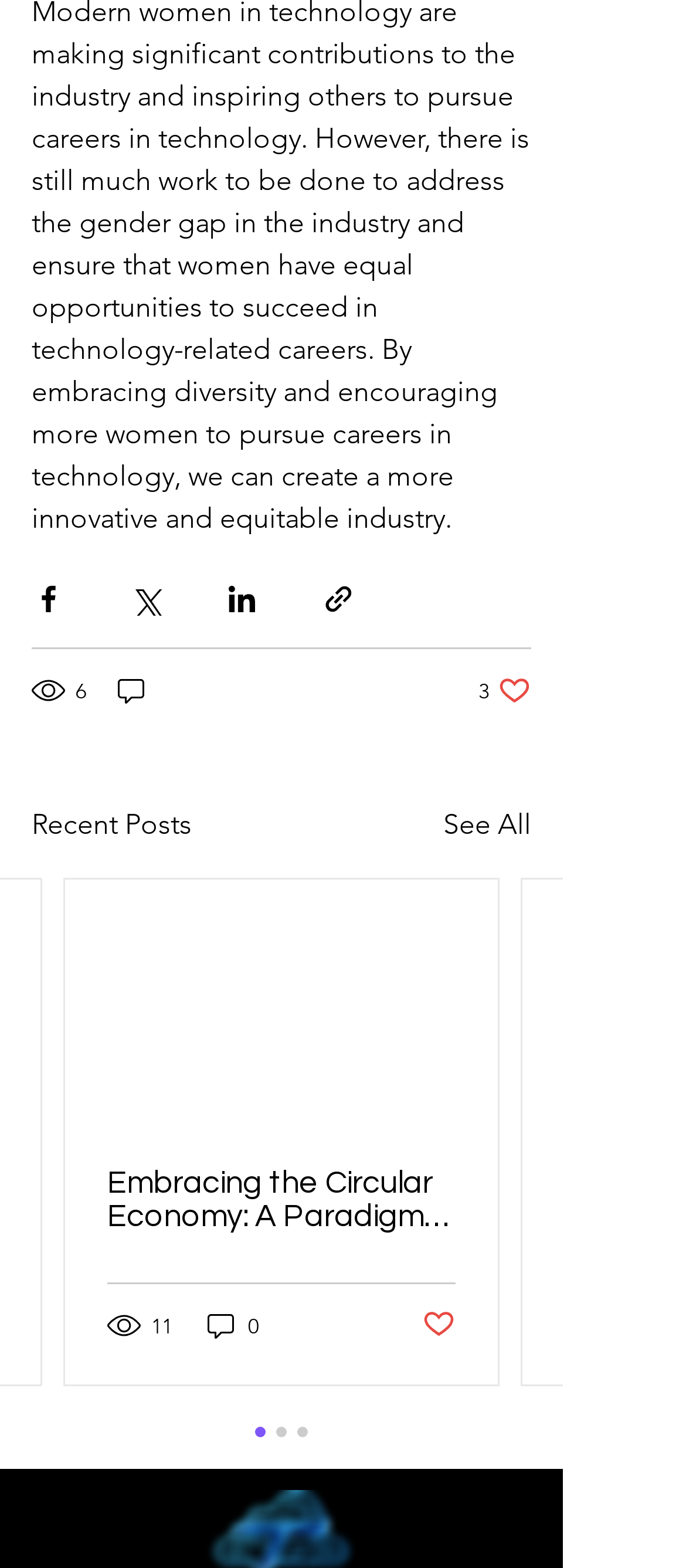Use a single word or phrase to answer the question:
What is the category of the posts on this page?

Recent Posts